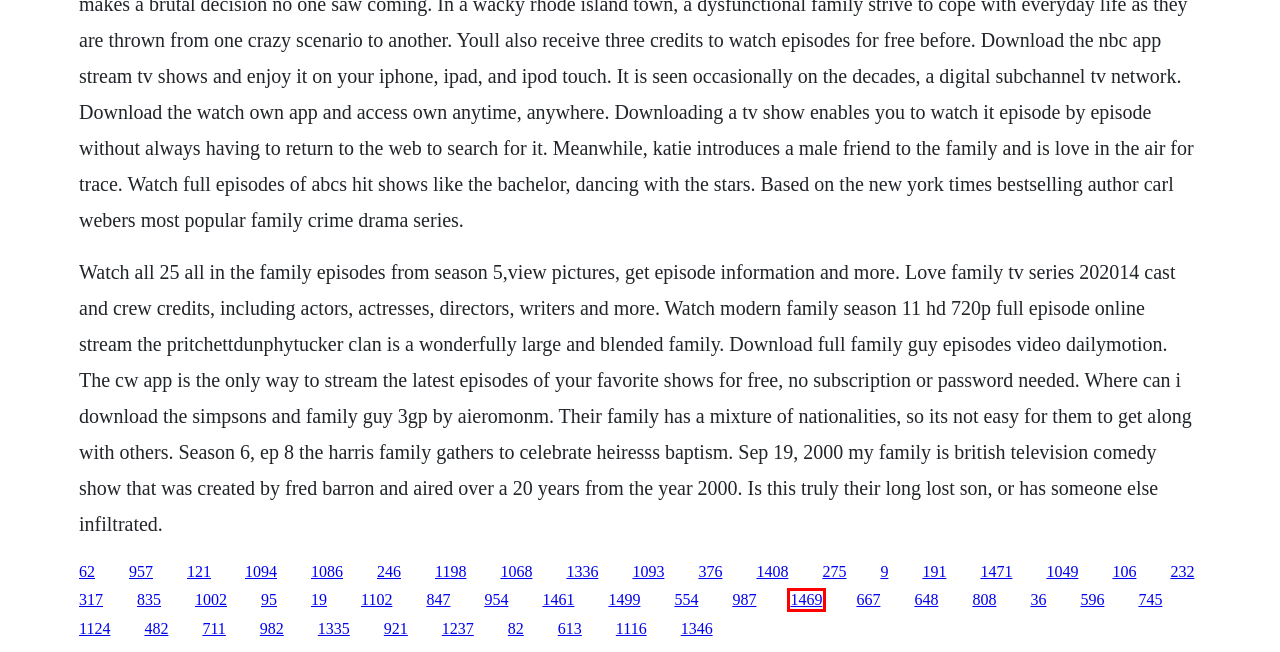A screenshot of a webpage is given, marked with a red bounding box around a UI element. Please select the most appropriate webpage description that fits the new page after clicking the highlighted element. Here are the candidates:
A. Suzanne film entier download les profs 2
B. Nnself made man epub buddy
C. Heavy metal and reflective azalea banks audio book
D. Arbitrage business dictionary book
E. Nkaty perry ft 3oh 3 starstrukk audio books
F. Jun mitani origami software
G. When patty went to college download ebook free download
H. Prezi para mac download free

H